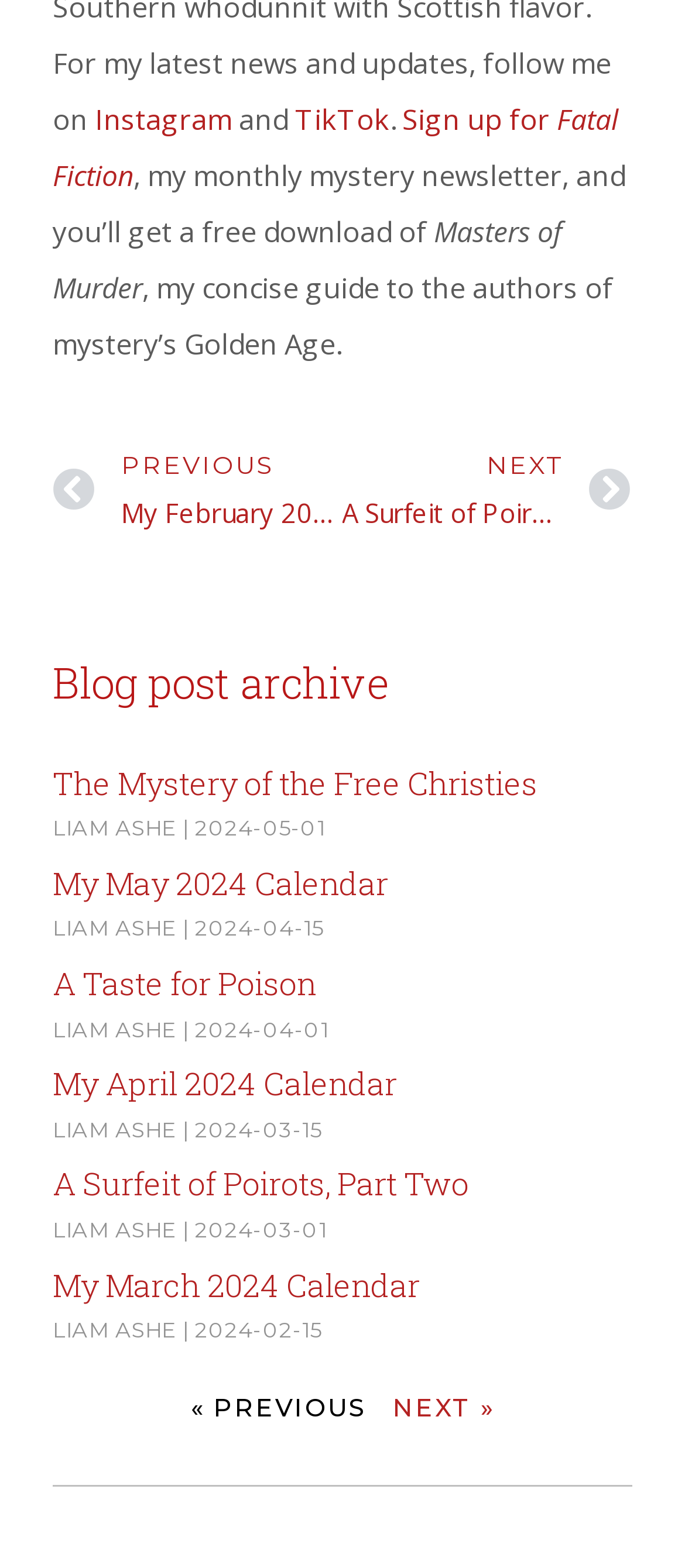Extract the bounding box of the UI element described as: "Next →".

None